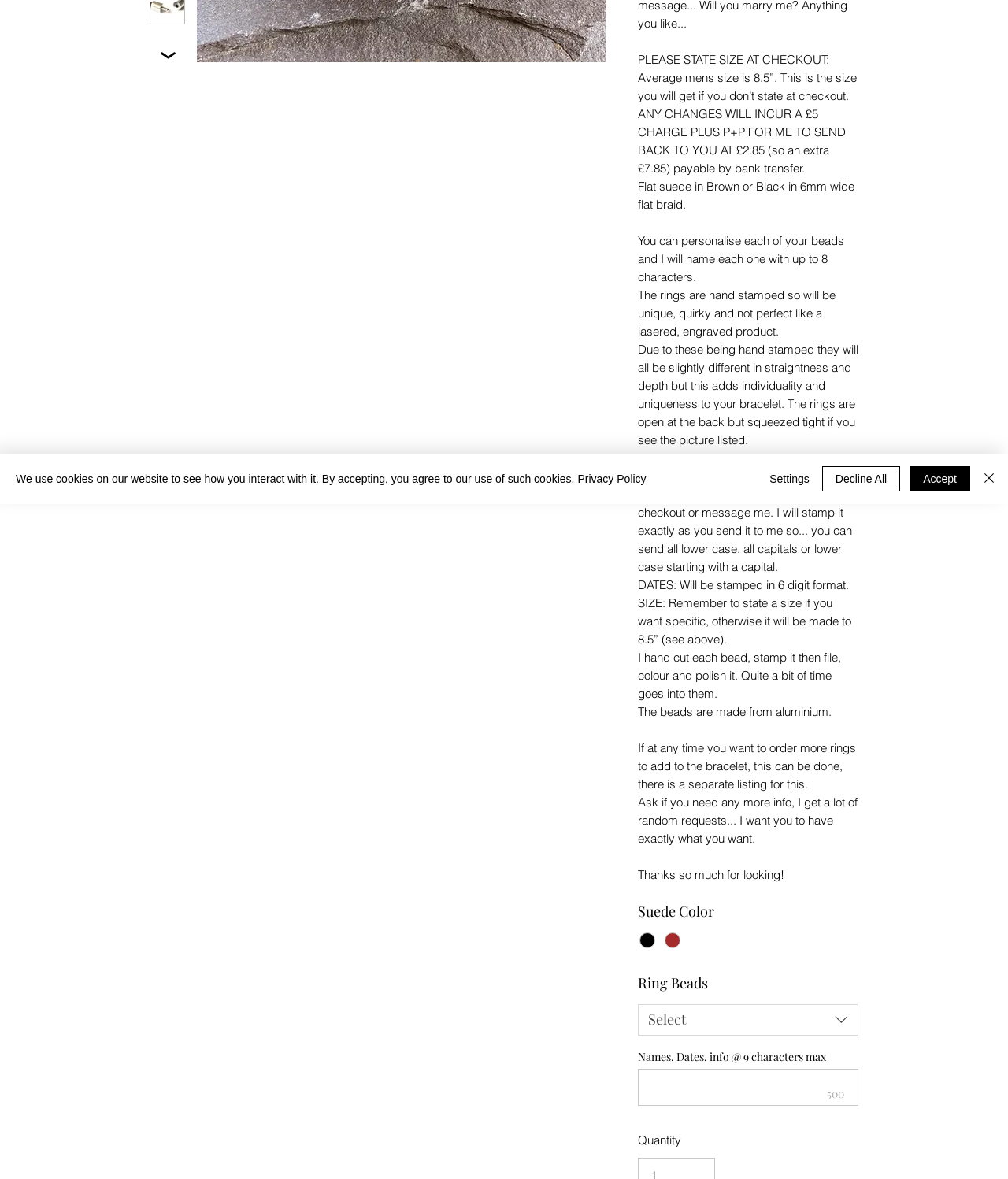Find the bounding box coordinates of the UI element according to this description: "Settings".

[0.763, 0.396, 0.803, 0.416]